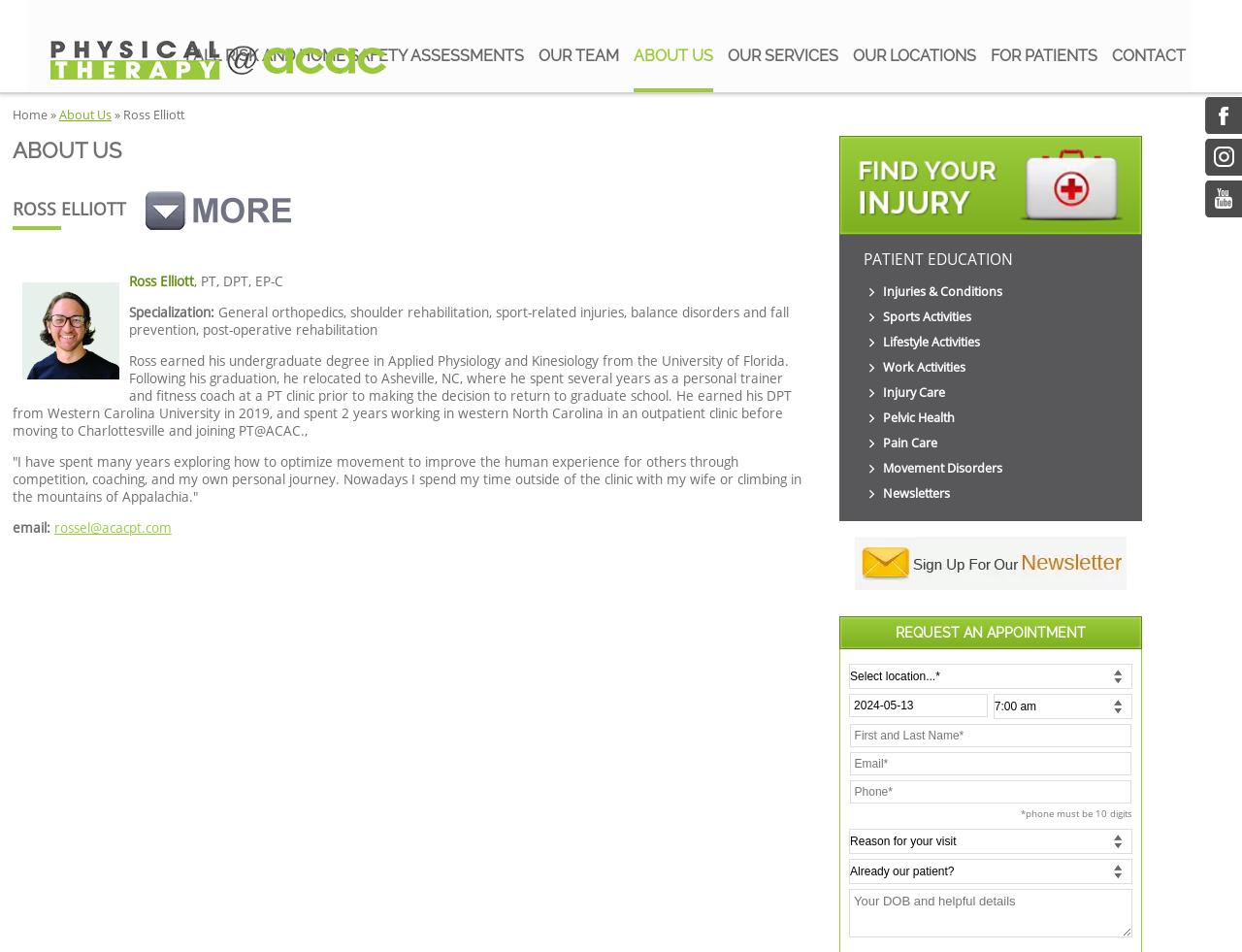Answer succinctly with a single word or phrase:
What is the specialization of Ross Elliott?

General orthopedics, etc.